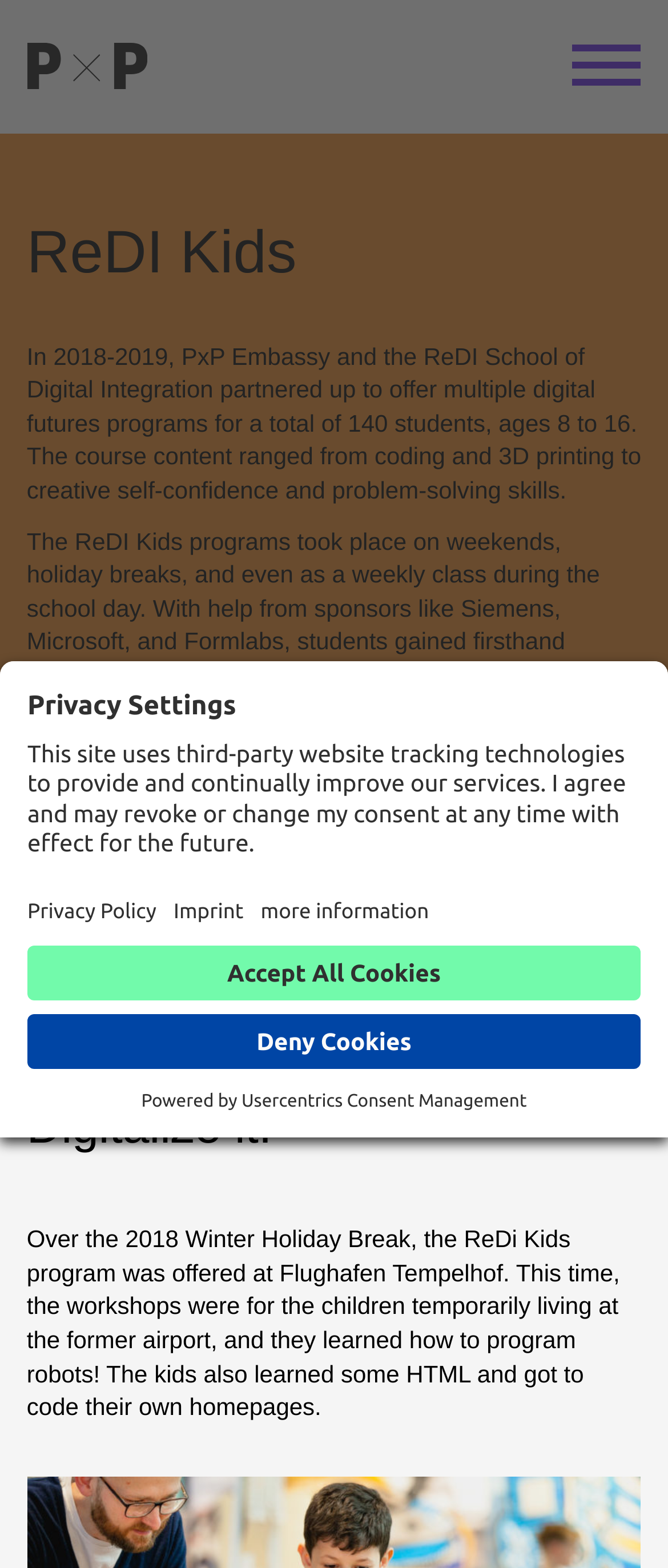Could you find the bounding box coordinates of the clickable area to complete this instruction: "Click on the 'Menu' button"?

[0.819, 0.012, 0.998, 0.057]